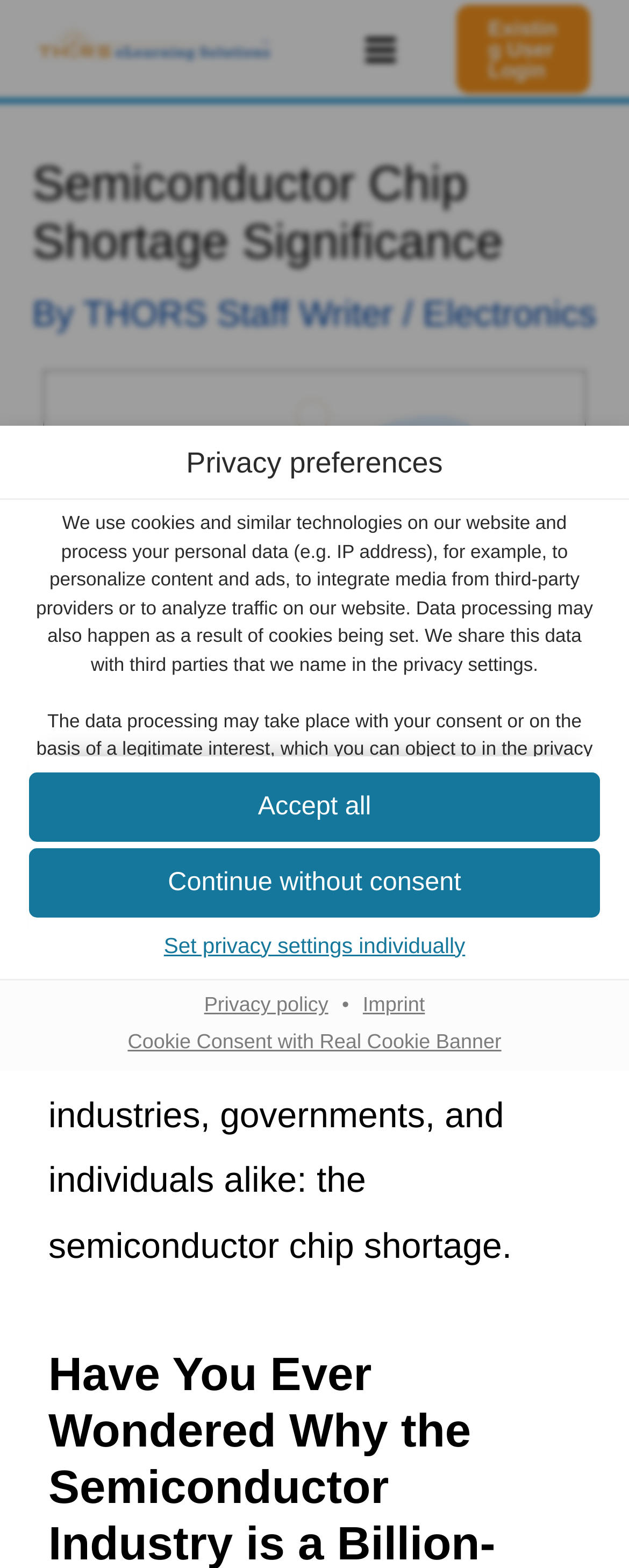Using details from the image, please answer the following question comprehensively:
How many services are listed for data processing?

Upon examining the webpage, I counted 9 services mentioned that process personal data, including Google reCAPTCHA, Google Fonts, Gravatar, YouTube, Jetpack Site Stats, Google Analytics, Tidio (Chat), Elementor, and WooCommerce.